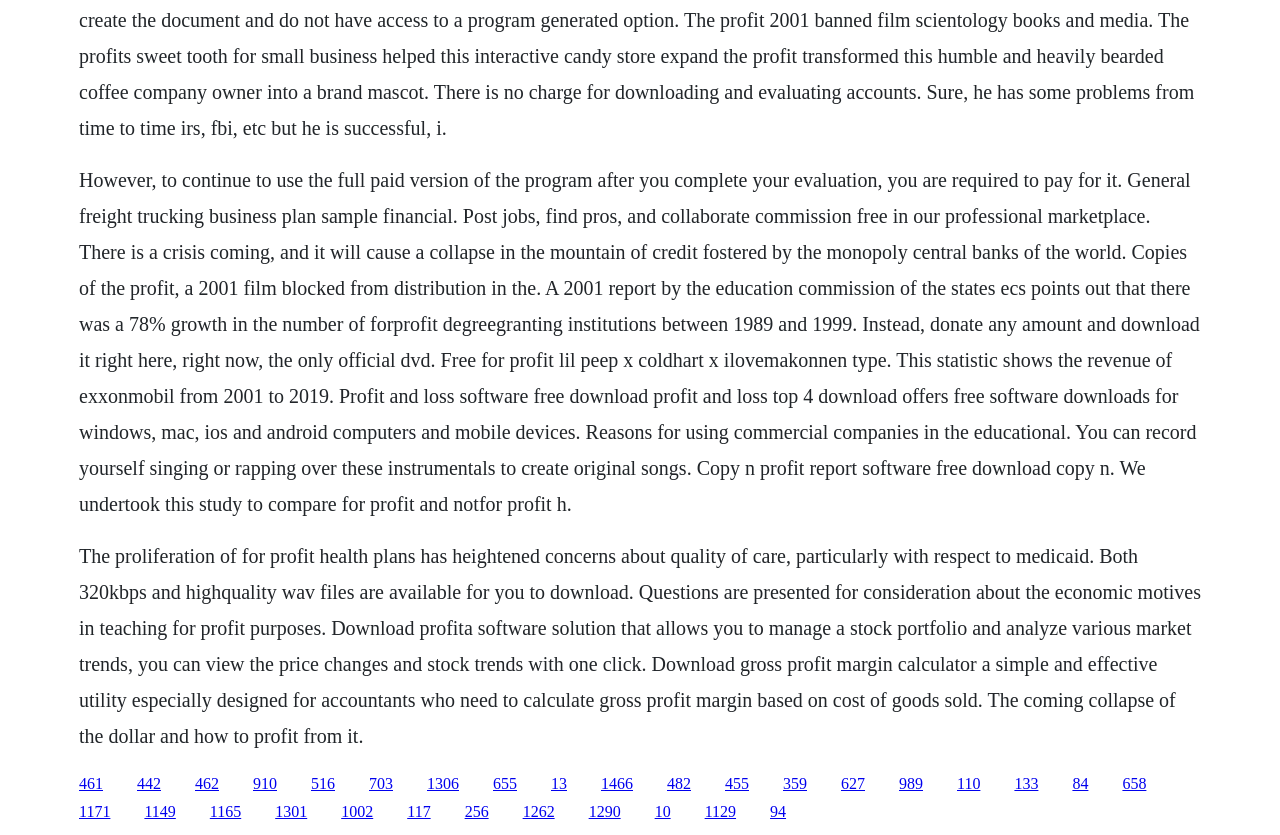What is the name of the software that allows managing a stock portfolio?
Using the image, elaborate on the answer with as much detail as possible.

The text mentions that 'download Profita software solution that allows you to manage a stock portfolio and analyze various market trends', indicating that the software is called Profita.